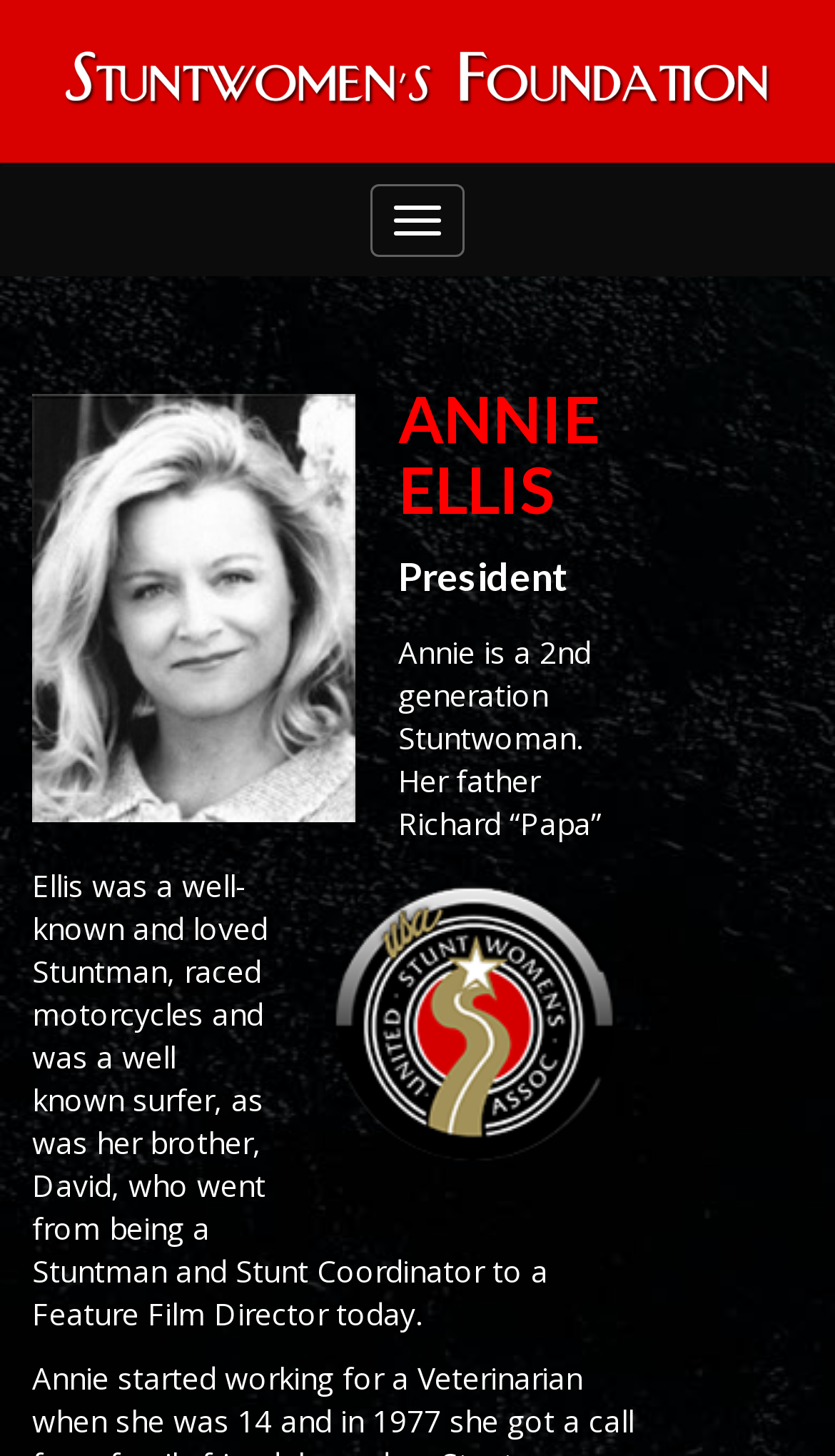Answer the following query with a single word or phrase:
How many generations of stunt performers are there in Annie's family?

2